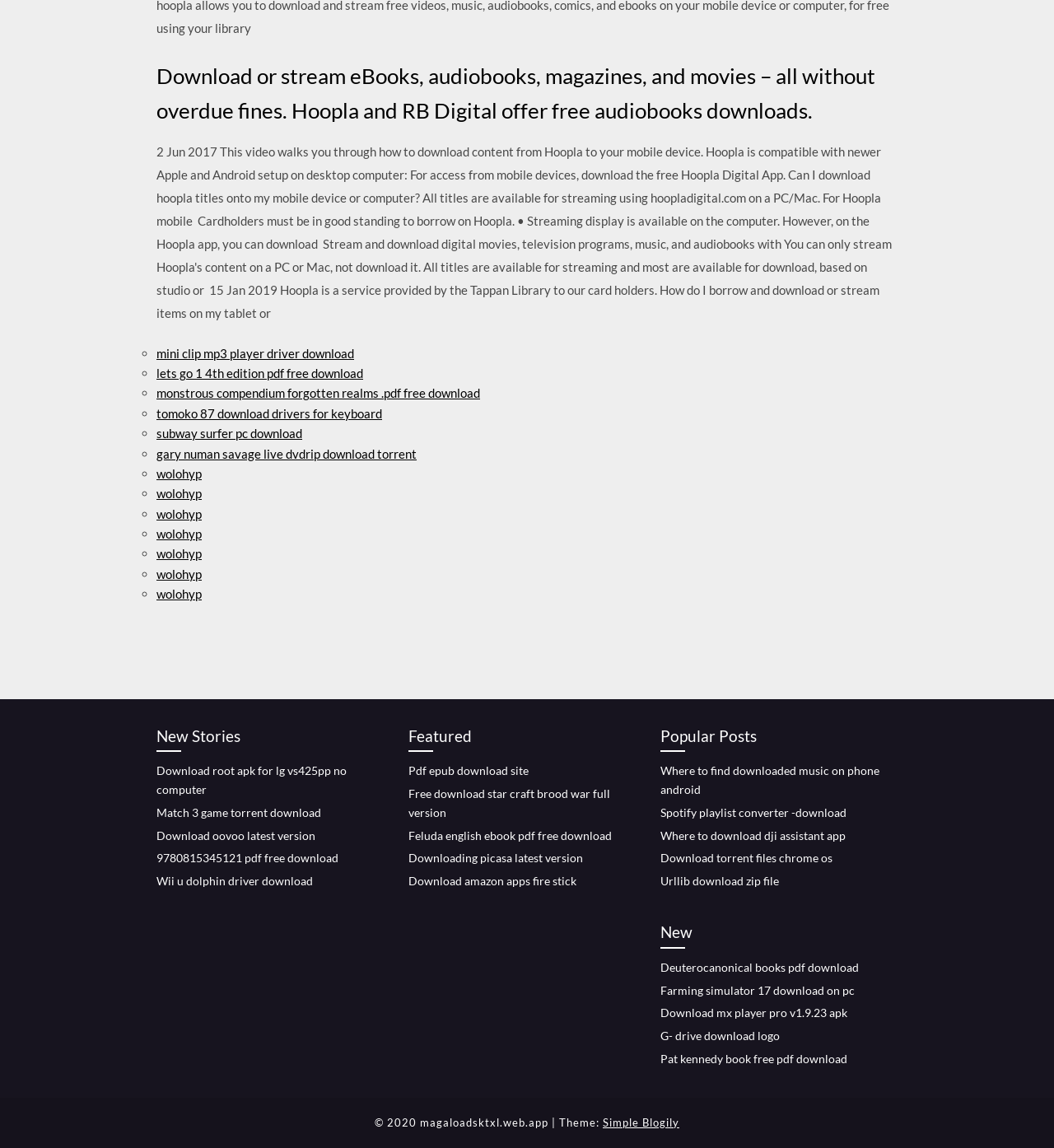What is the main purpose of this webpage?
Could you please answer the question thoroughly and with as much detail as possible?

Based on the heading 'Download or stream eBooks, audiobooks, magazines, and movies – all without overdue fines. Hoopla and RB Digital offer free audiobooks downloads.', it is clear that the main purpose of this webpage is to provide a platform for users to download or stream various digital content.